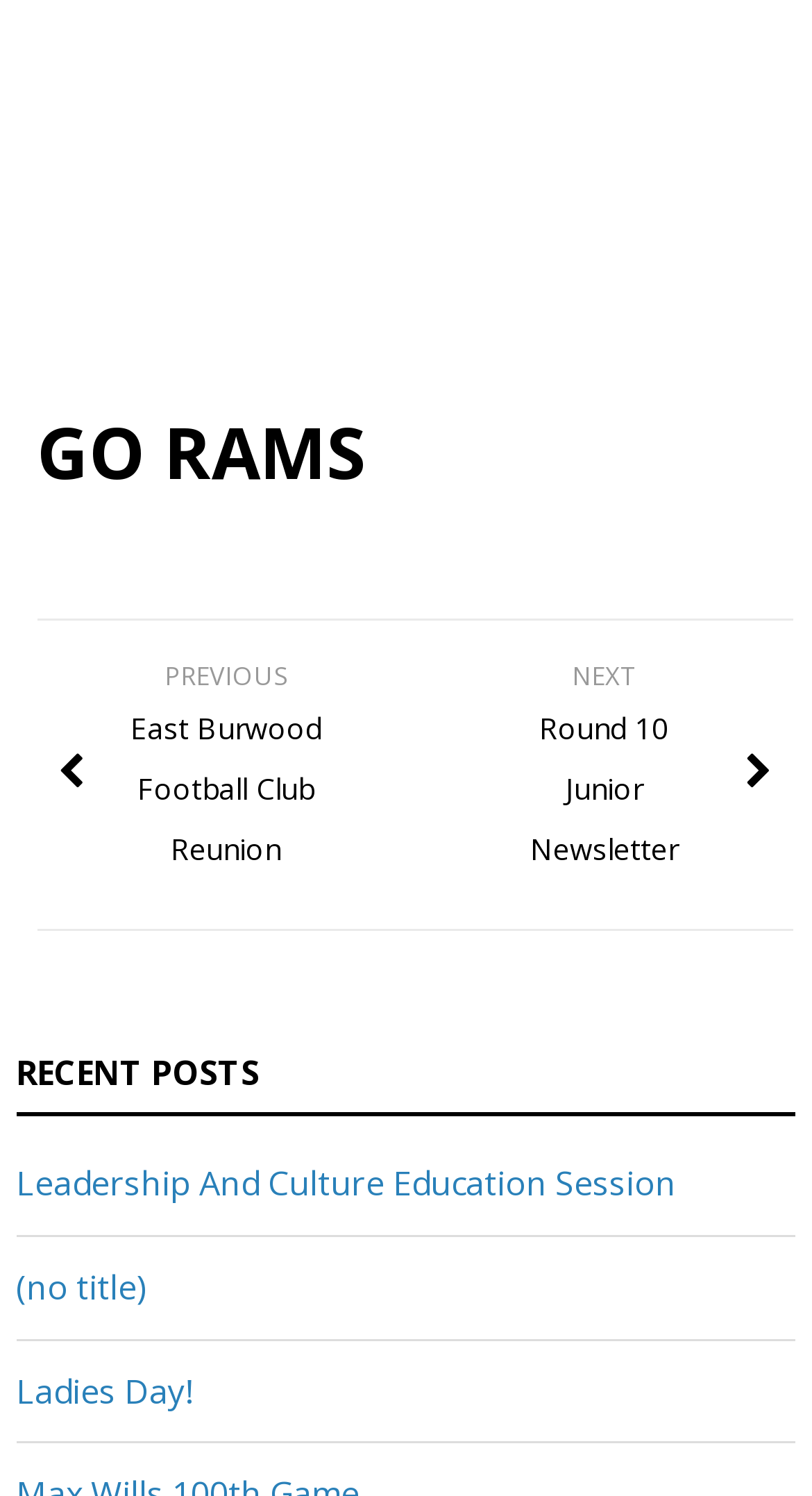How many headings are there on the webpage?
Please describe in detail the information shown in the image to answer the question.

I identified two headings on the webpage: 'GO RAMS' and 'RECENT POSTS'. These are the only two headings present on the webpage.